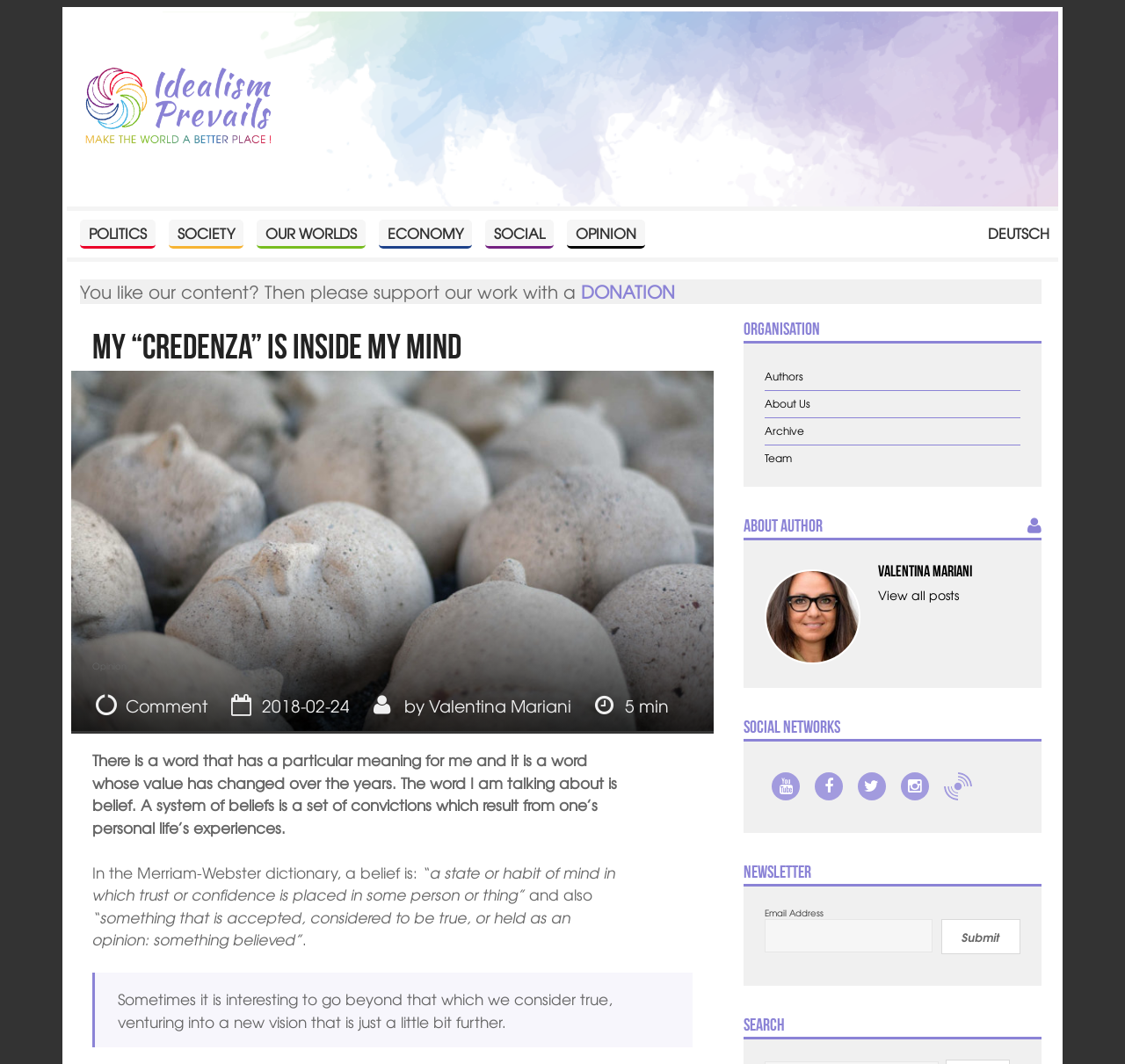Identify the bounding box coordinates of the area that should be clicked in order to complete the given instruction: "Go to the 'Home' page". The bounding box coordinates should be four float numbers between 0 and 1, i.e., [left, top, right, bottom].

None